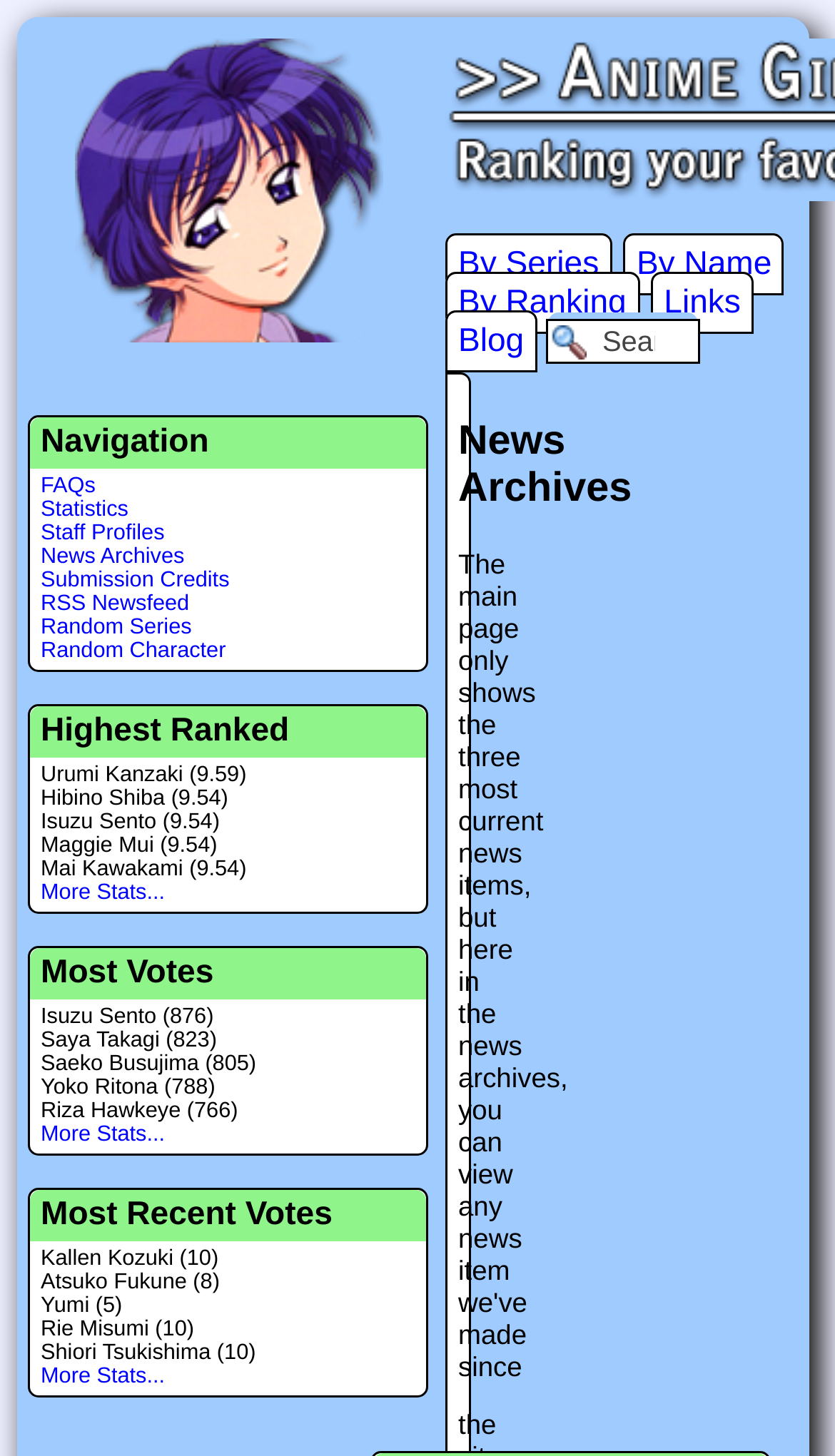How many search options are available?
From the image, provide a succinct answer in one word or a short phrase.

3